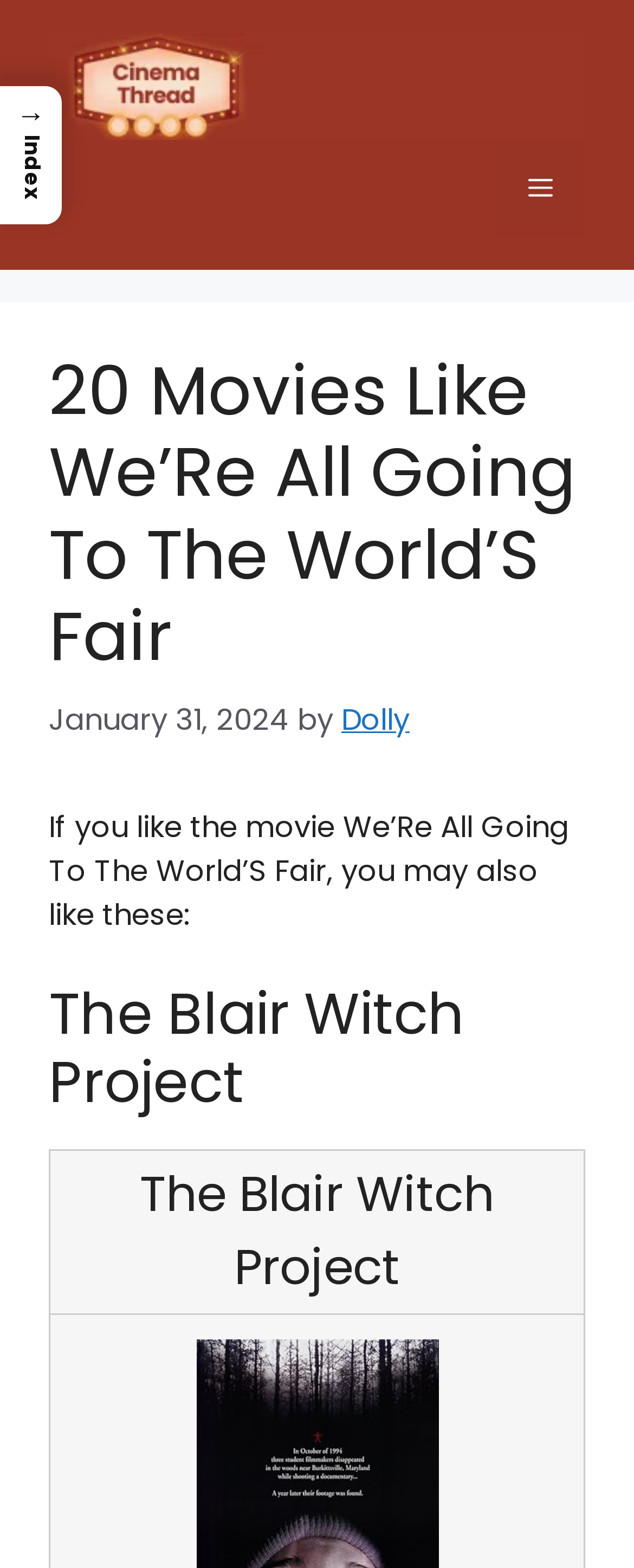Based on what you see in the screenshot, provide a thorough answer to this question: Who is the author of the article?

I found the name 'Dolly' next to the date 'January 31, 2024', which suggests that 'Dolly' is the author of the article.